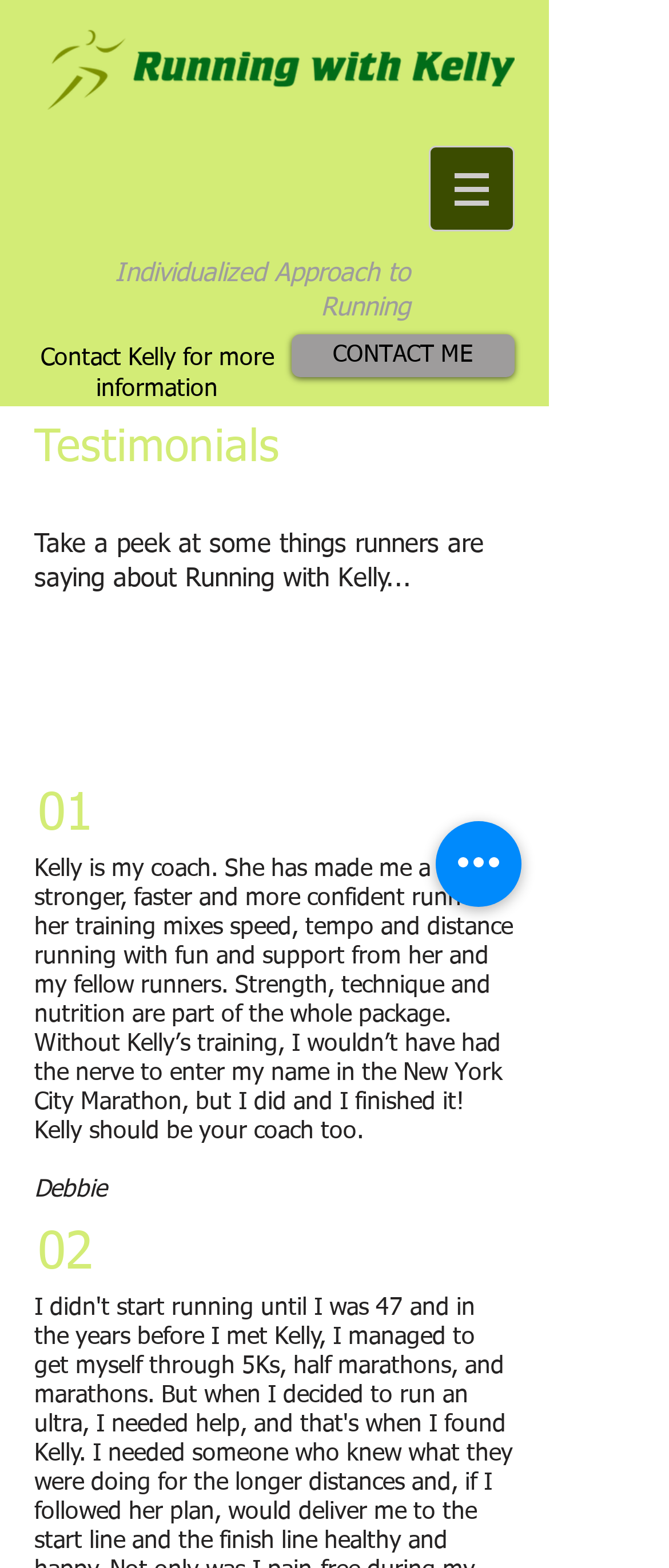What is the name of the runner who finished the New York City Marathon?
Give a thorough and detailed response to the question.

One of the testimonials on the webpage is from Debbie, who mentions finishing the New York City Marathon. This implies that Debbie is the runner who finished the marathon.